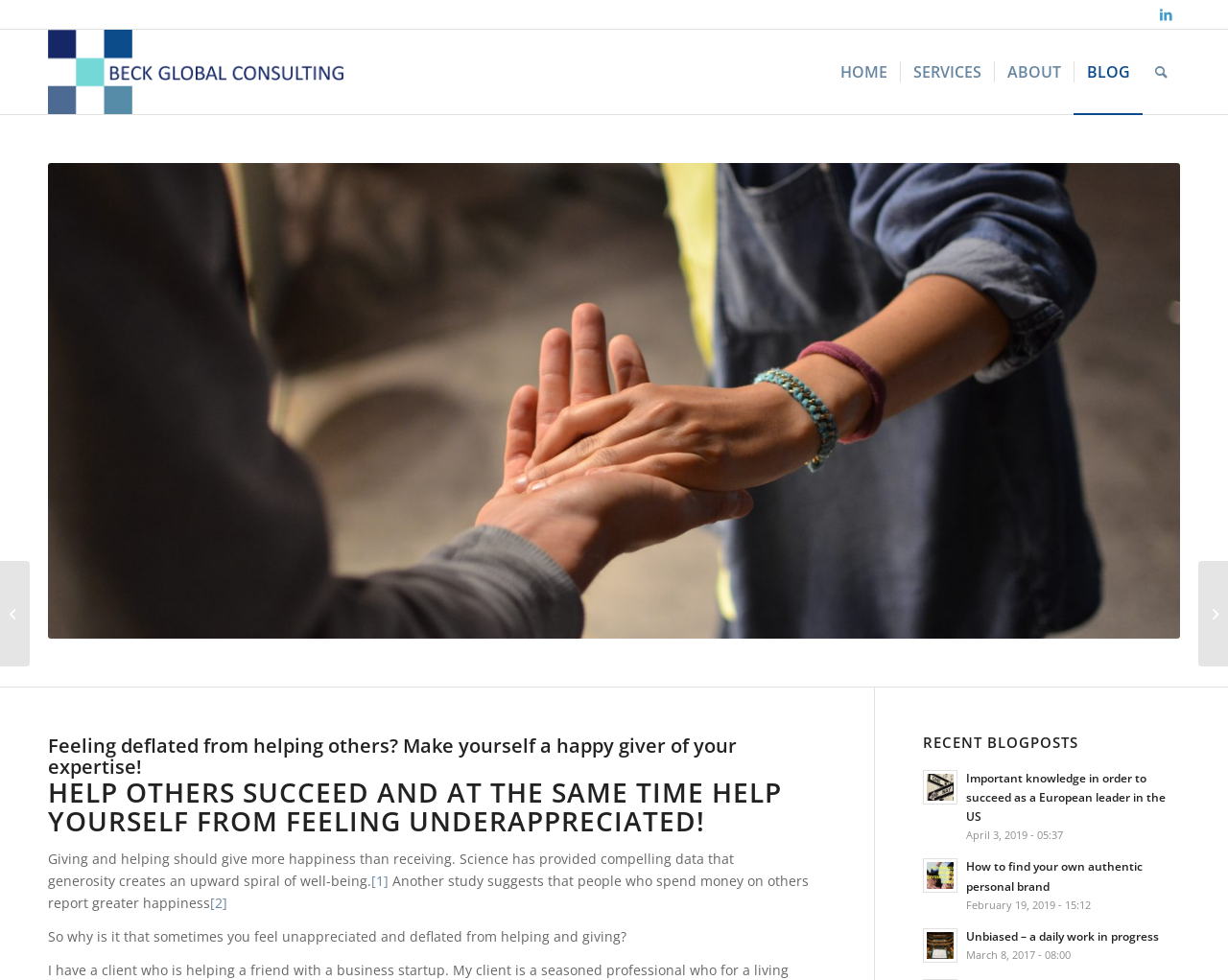What is the purpose of giving and helping according to science?
Examine the image and give a concise answer in one word or a short phrase.

Creates an upward spiral of well-being